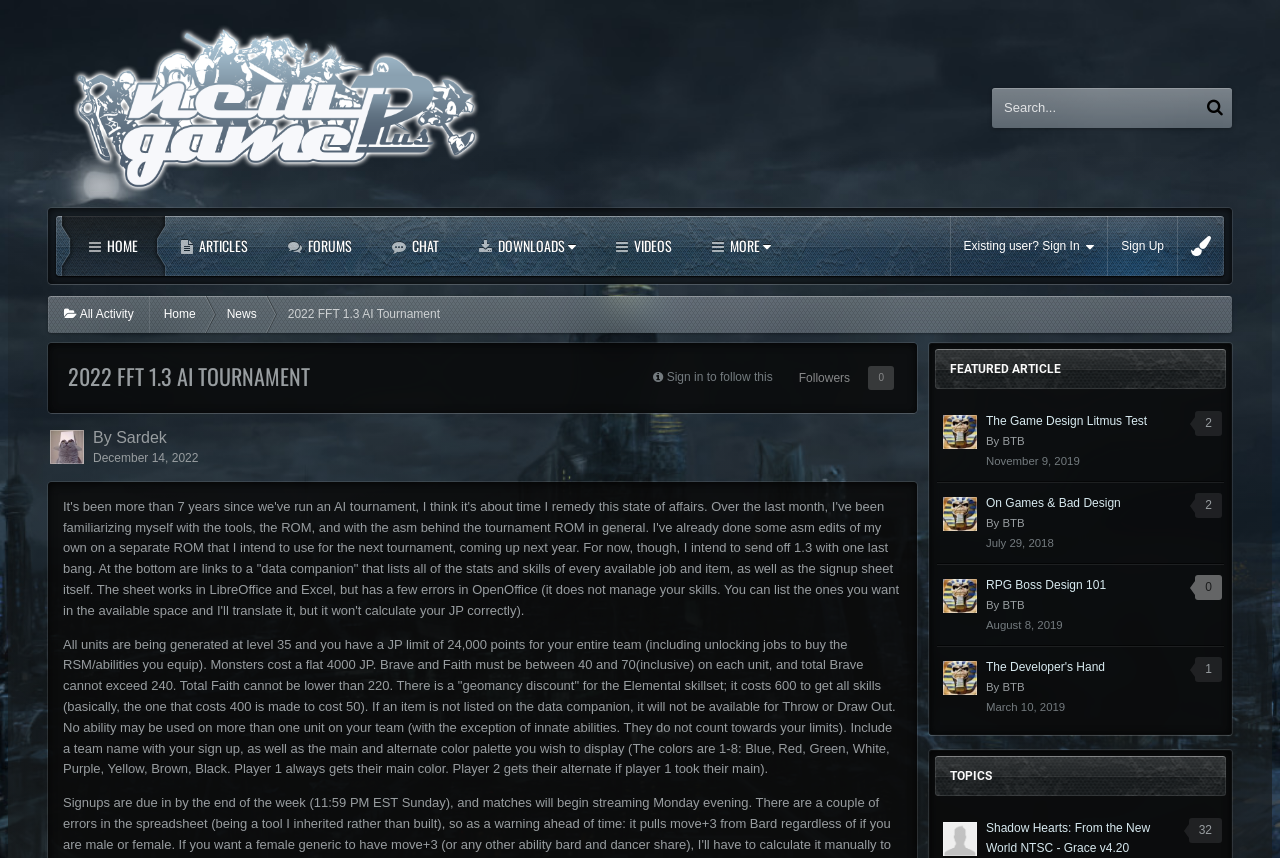Using the given element description, provide the bounding box coordinates (top-left x, top-left y, bottom-right x, bottom-right y) for the corresponding UI element in the screenshot: The Developer's Hand

[0.77, 0.769, 0.863, 0.786]